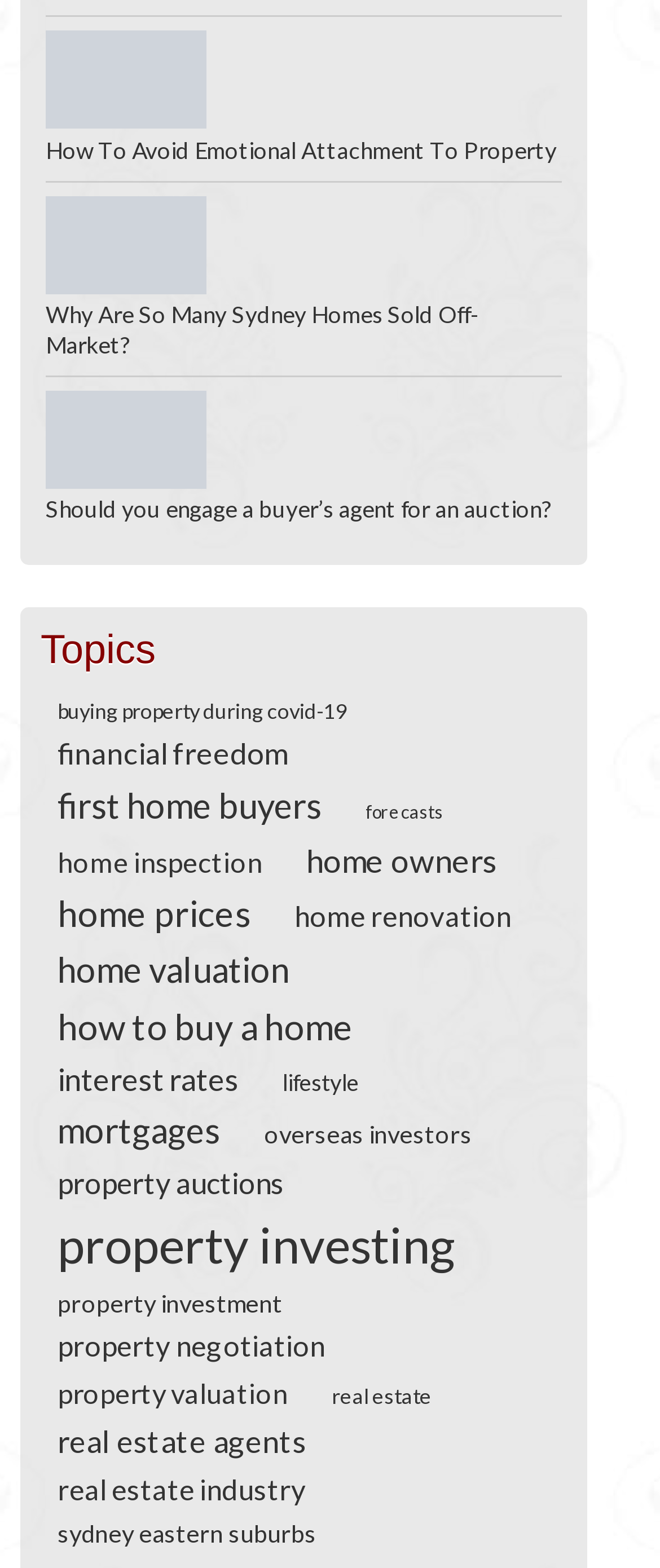Please answer the following question using a single word or phrase: What is the vertical position of the 'Topics' heading relative to the first article?

below